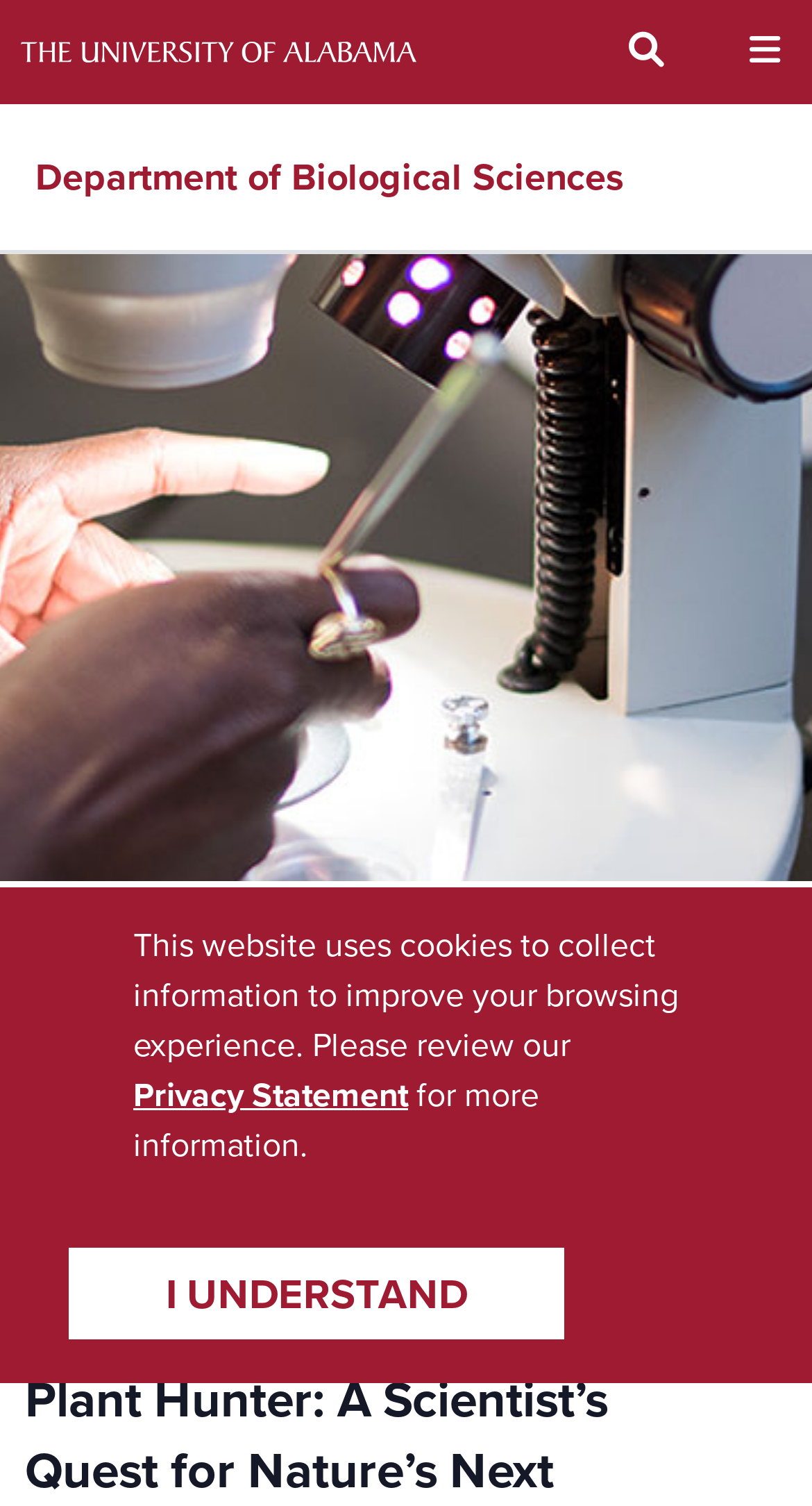From the screenshot, find the bounding box of the UI element matching this description: "Privacy Statement". Supply the bounding box coordinates in the form [left, top, right, bottom], each a float between 0 and 1.

[0.164, 0.711, 0.503, 0.743]